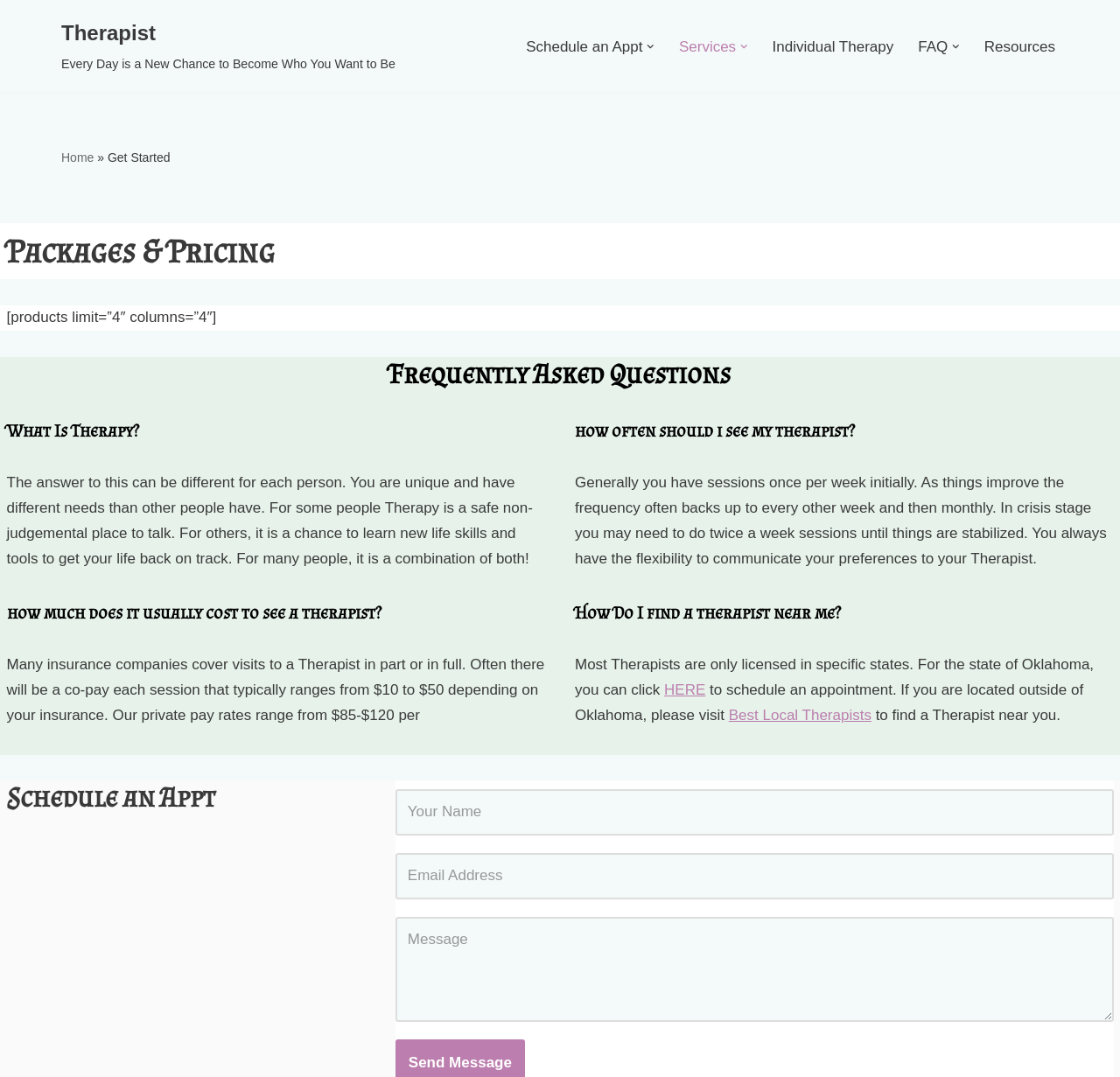Please find the bounding box for the UI component described as follows: "Schedule an Appt".

[0.47, 0.031, 0.574, 0.054]